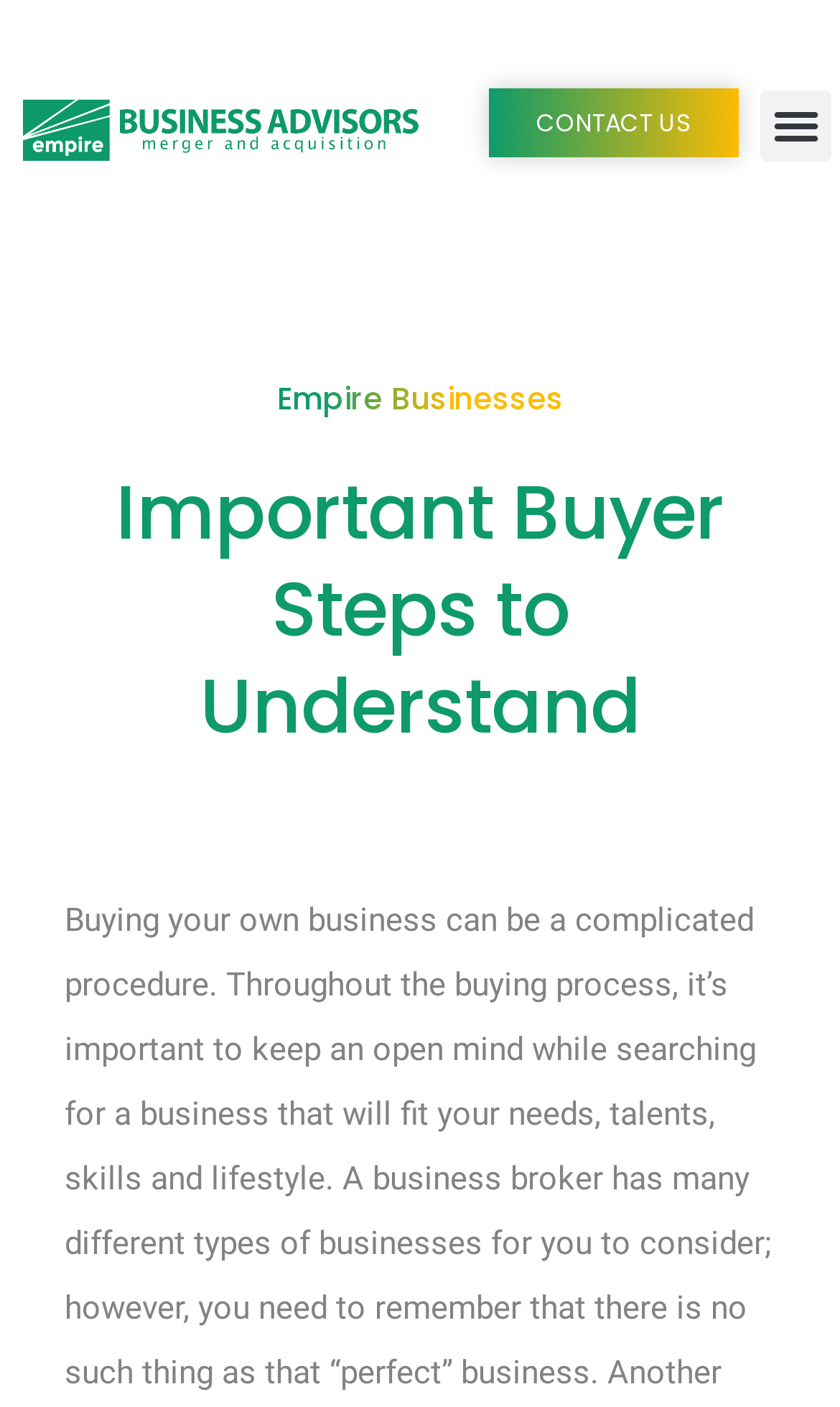Please find the bounding box for the following UI element description. Provide the coordinates in (top-left x, top-left y, bottom-right x, bottom-right y) format, with values between 0 and 1: Menu

[0.905, 0.064, 0.99, 0.114]